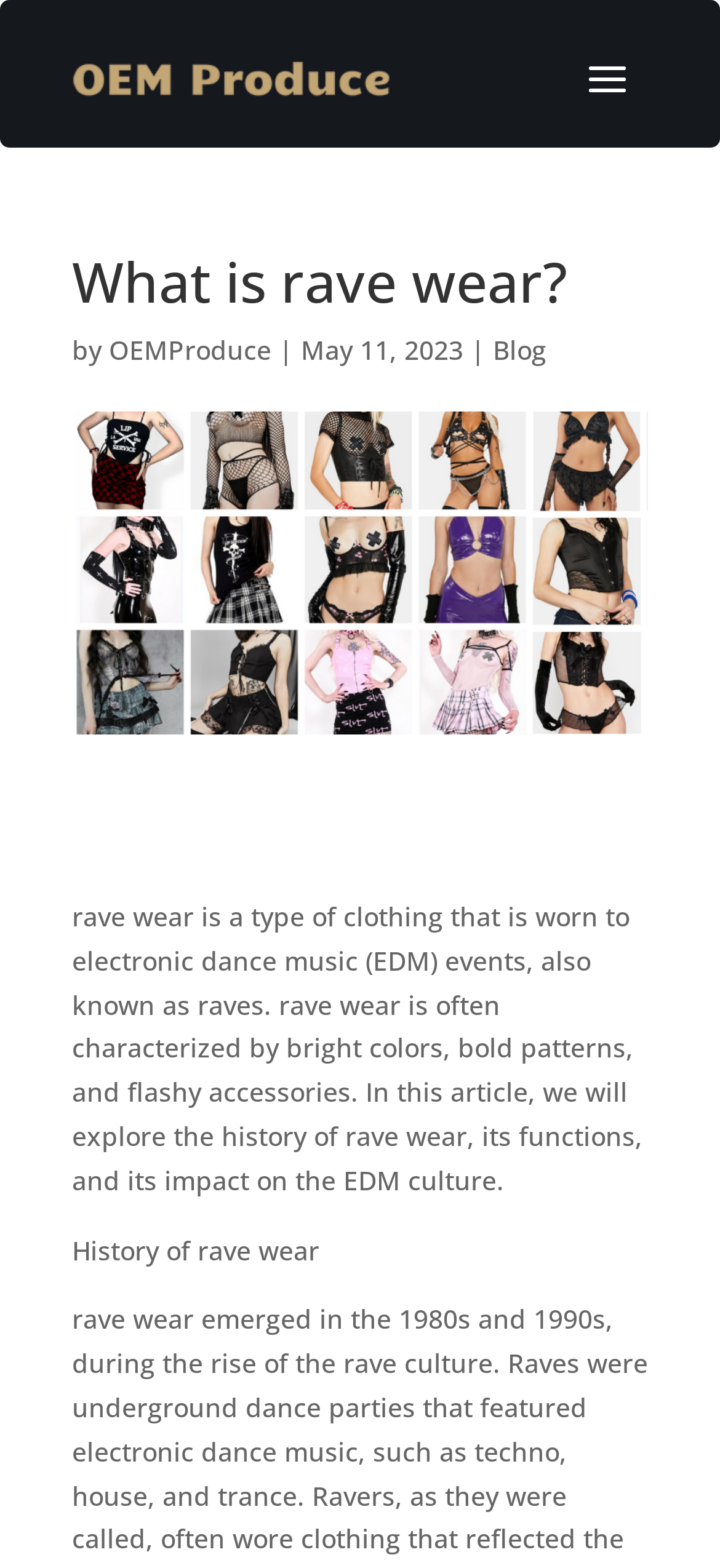Extract the primary header of the webpage and generate its text.

What is rave wear?